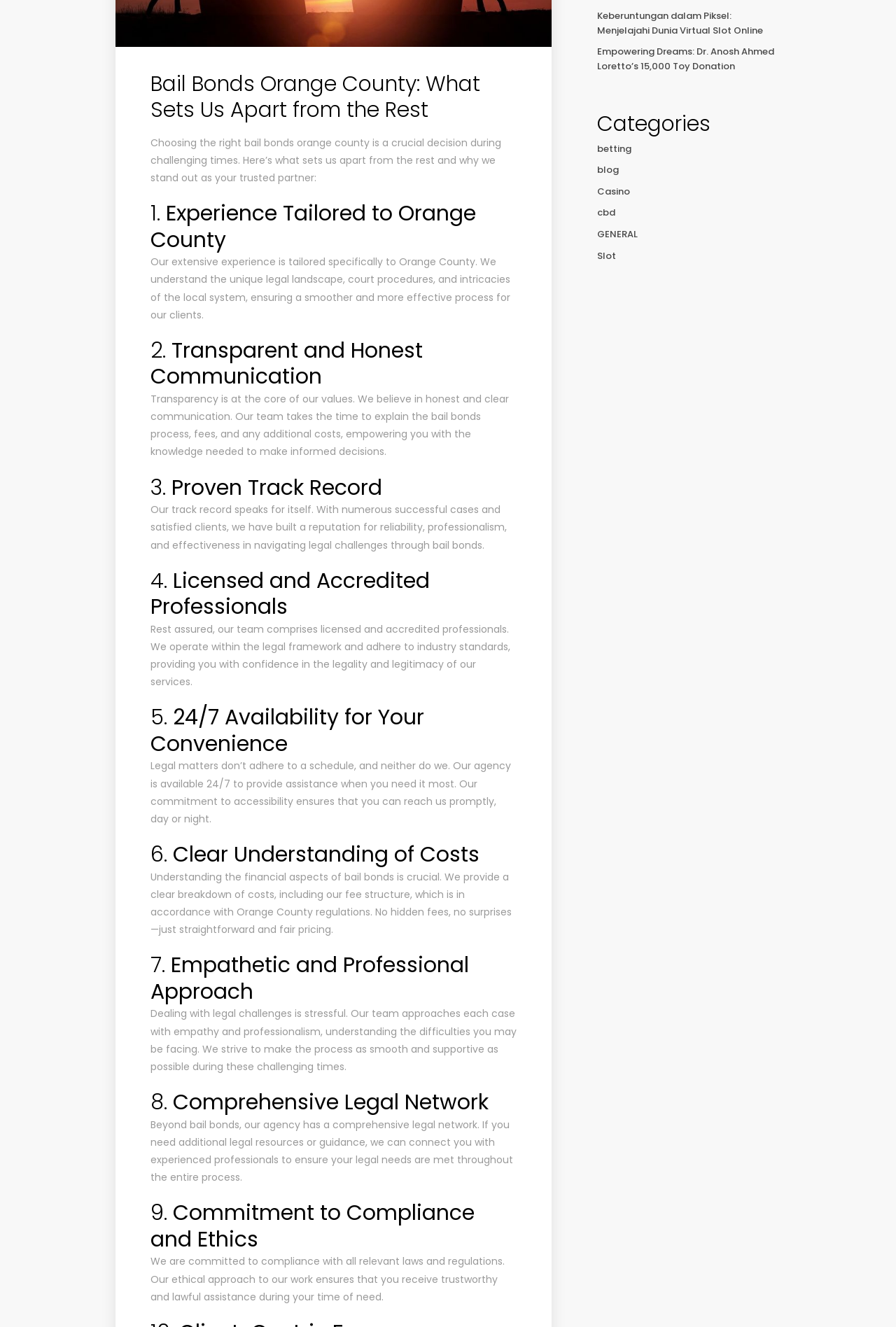Based on the provided description, "cbd", find the bounding box of the corresponding UI element in the screenshot.

[0.667, 0.155, 0.687, 0.165]